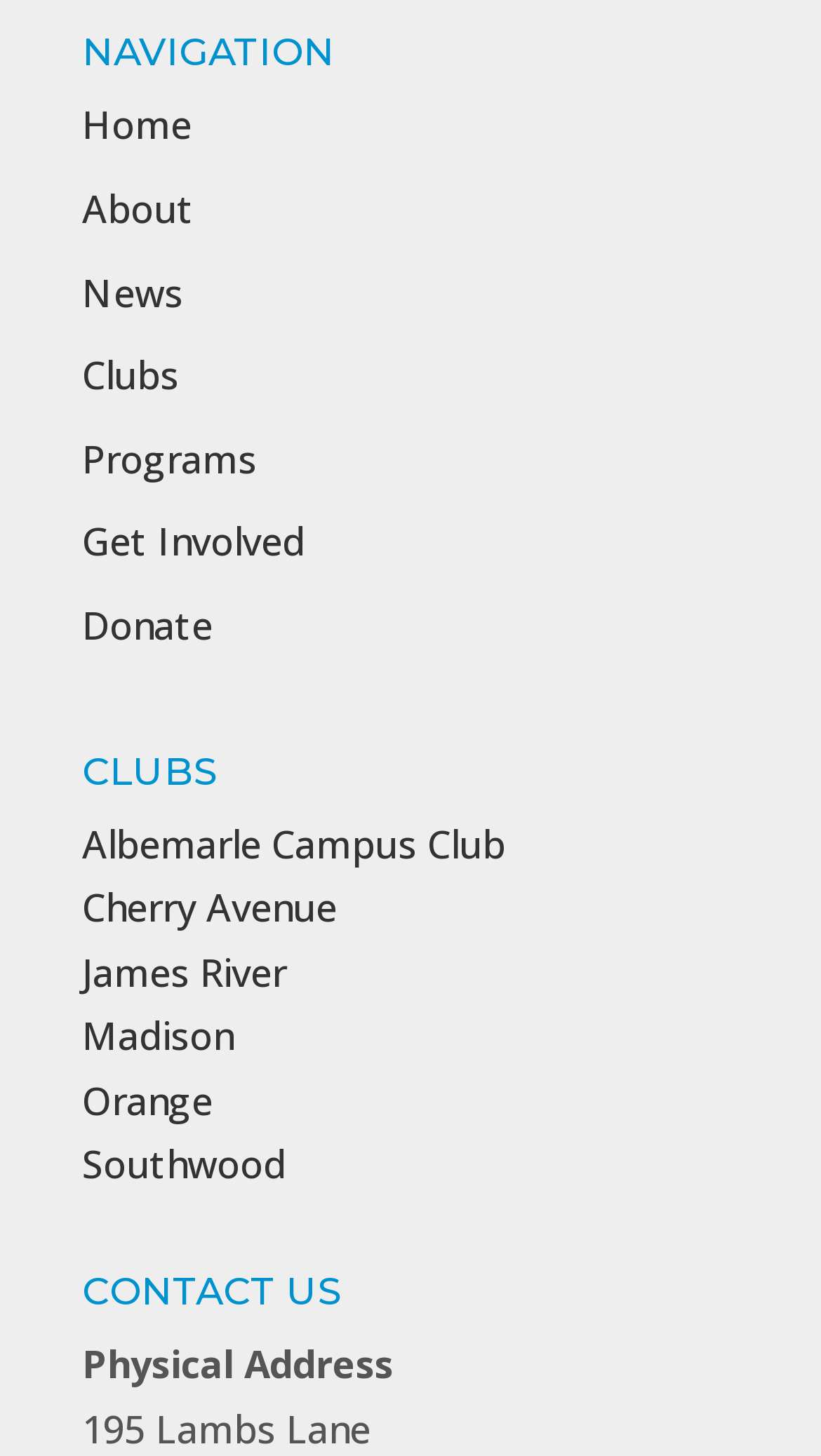Using the provided element description: "Albemarle Campus Club", identify the bounding box coordinates. The coordinates should be four floats between 0 and 1 in the order [left, top, right, bottom].

[0.1, 0.561, 0.615, 0.596]